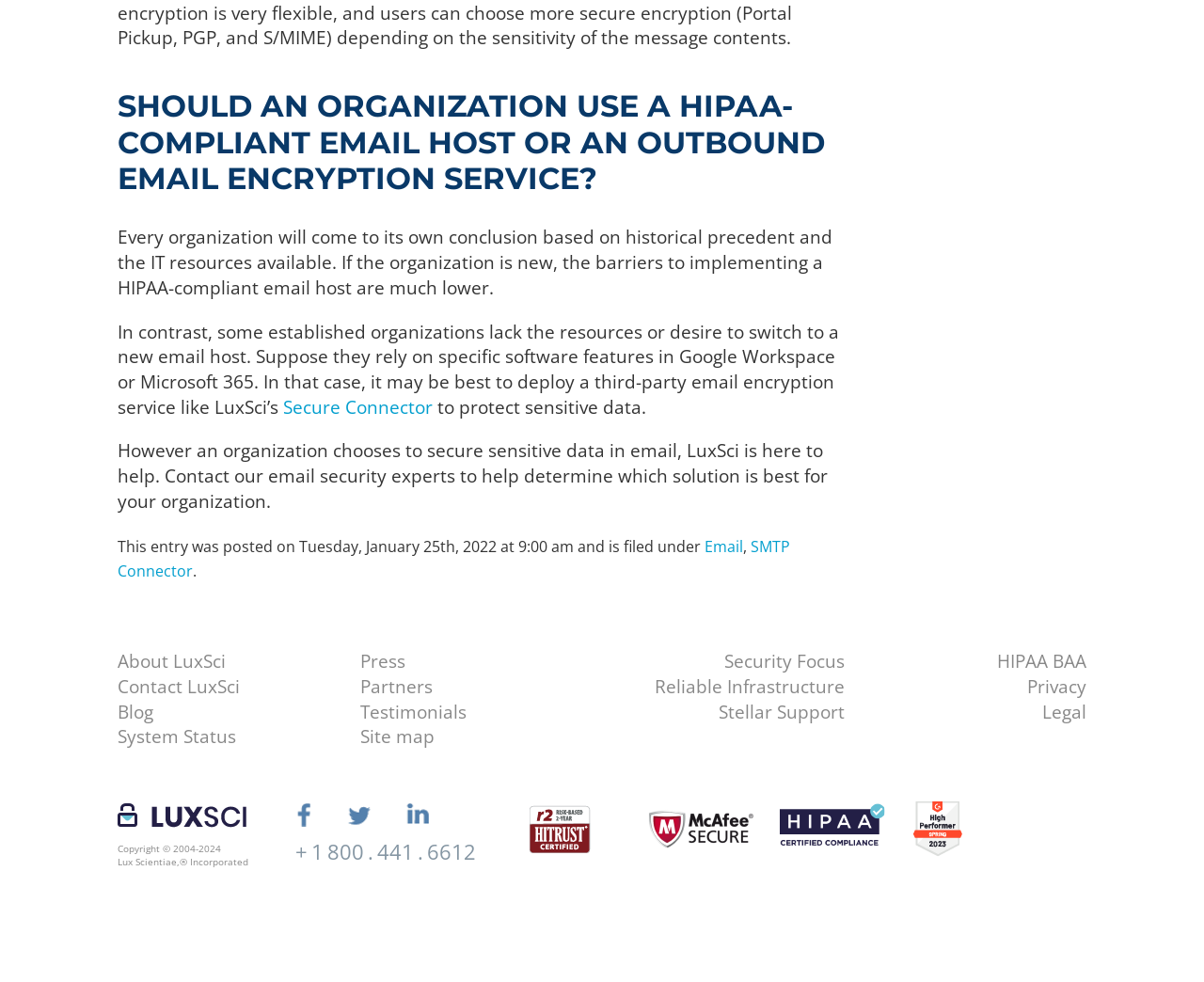Please locate the bounding box coordinates of the element that should be clicked to complete the given instruction: "Read the blog post about HIPAA-compliant email hosts".

[0.098, 0.229, 0.691, 0.304]